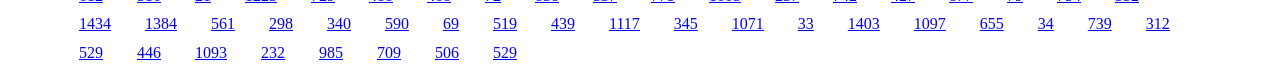How many links are on the bottom row?
Please ensure your answer to the question is detailed and covers all necessary aspects.

By examining the bounding box coordinates, I noticed that the y1 and y2 values for the last 9 links are similar, indicating they are on the same row. Specifically, the y1 values range from 0.581 to 0.581, and the y2 values range from 0.805 to 0.805.